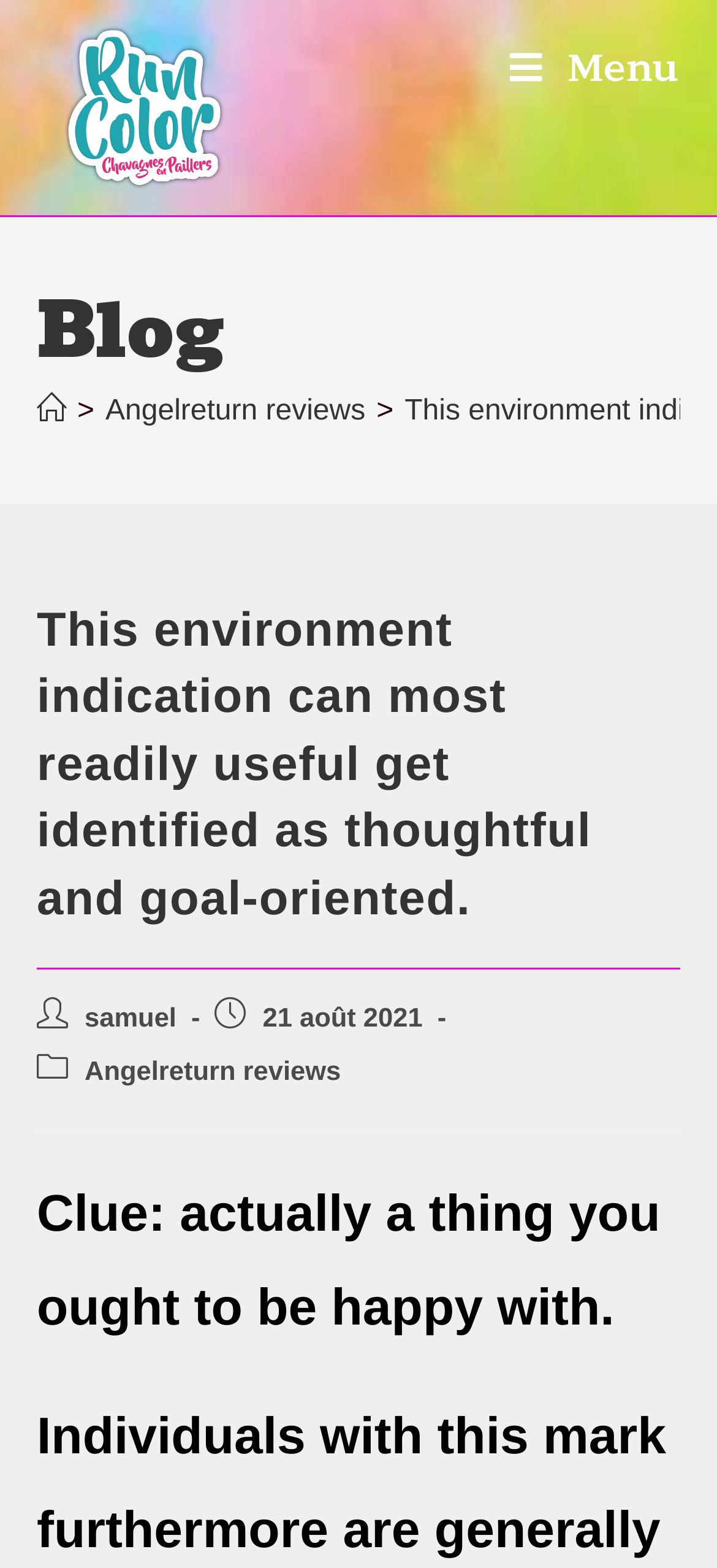From the webpage screenshot, predict the bounding box coordinates (top-left x, top-left y, bottom-right x, bottom-right y) for the UI element described here: alt="Run Color Chavagnes"

[0.051, 0.048, 0.351, 0.084]